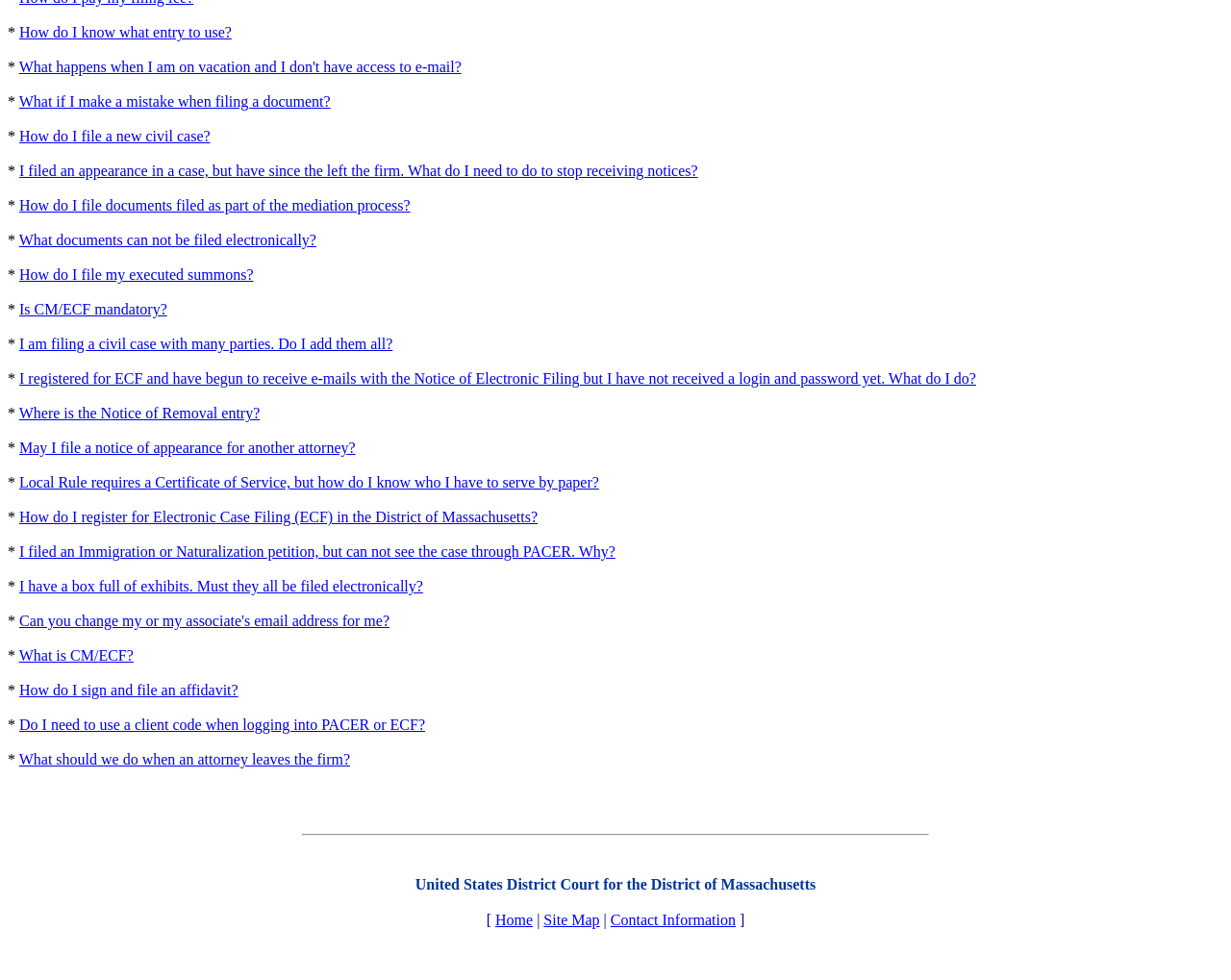Return the bounding box coordinates of the UI element that corresponds to this description: "Site Map". The coordinates must be given as four float numbers in the range of 0 and 1, [left, top, right, bottom].

[0.442, 0.931, 0.487, 0.947]